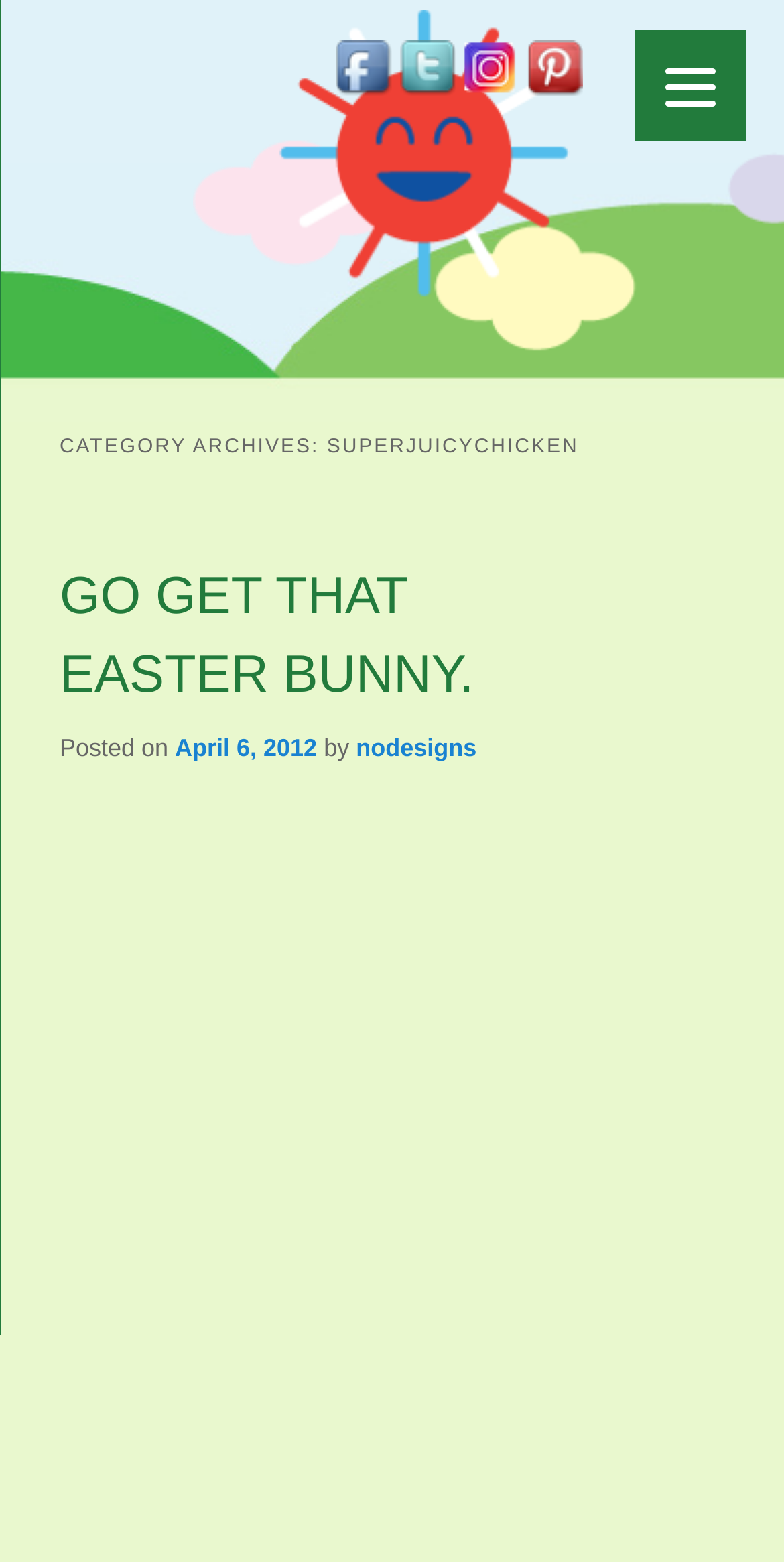Answer the question with a brief word or phrase:
How many links are in the top navigation?

4